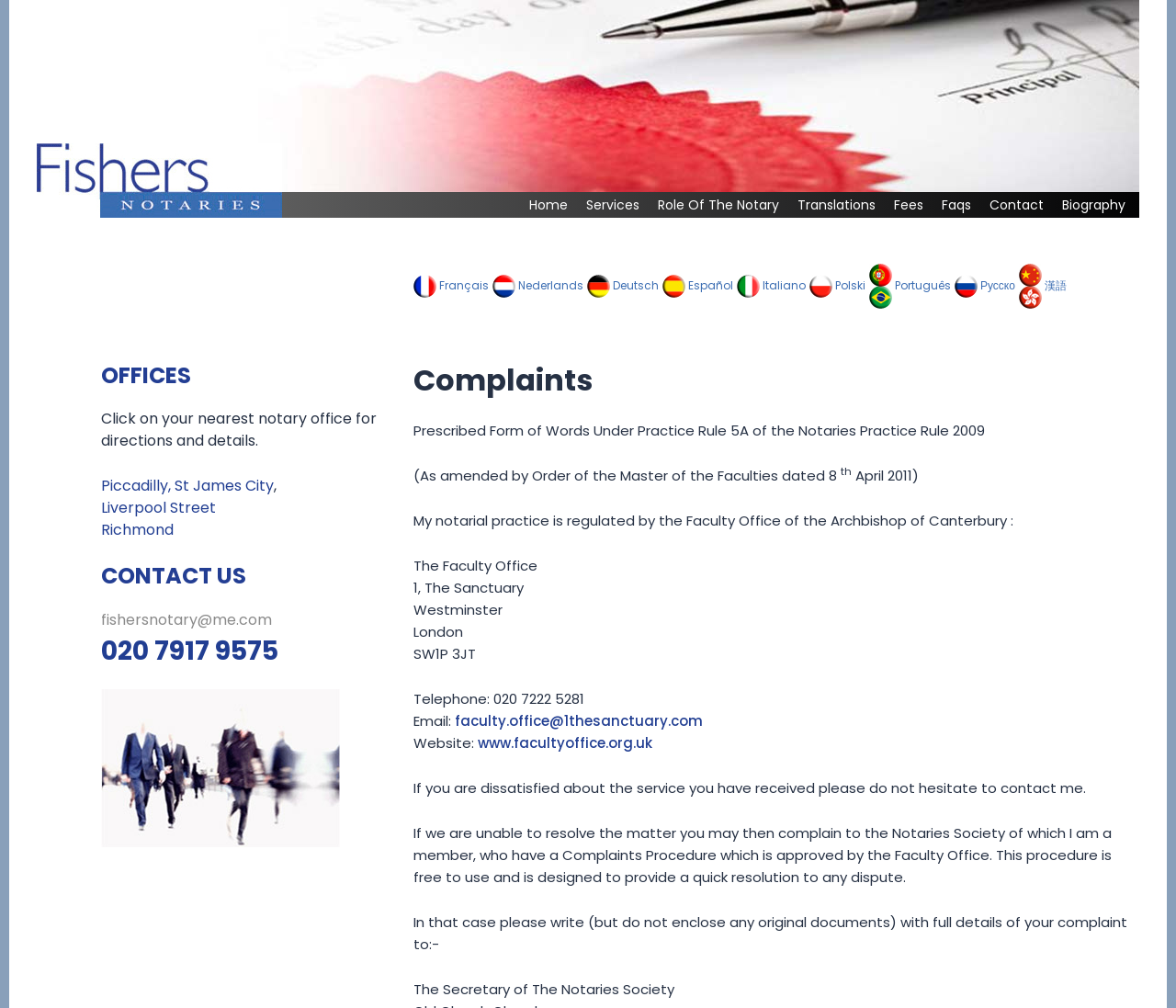Analyze and describe the webpage in a detailed narrative.

The webpage is about Fishers Notaries, a notary service provider. At the top left, there is a logo of Fishers Notary, accompanied by a link to the homepage. To the right of the logo, there is a navigation menu with links to various pages, including Home, Services, Role Of The Notary, Translations, Fees, Faqs, Contact, and Biography.

Below the navigation menu, there are links to translate the page into different languages, including Français, Nederlands, Deutsch, Español, Italiano, Polski, Português, Русско, and 漢語.

The main content of the page is divided into three sections. The first section, headed "Complaints", provides information on the prescribed form of words under Practice Rule 5A of the Notaries Practice Rule 2009. It also mentions that the notarial practice is regulated by the Faculty Office of the Archbishop of Canterbury and provides contact information for the Faculty Office.

The second section, headed "OFFICES", lists links to different notary office locations, including Piccadilly, St James City, Liverpool Street, and Richmond, with an invitation to click on the nearest office for directions and details.

The third section, headed "CONTACT US", provides contact information, including an email address and a phone number.

Throughout the page, there are several static text elements providing additional information and explanations.